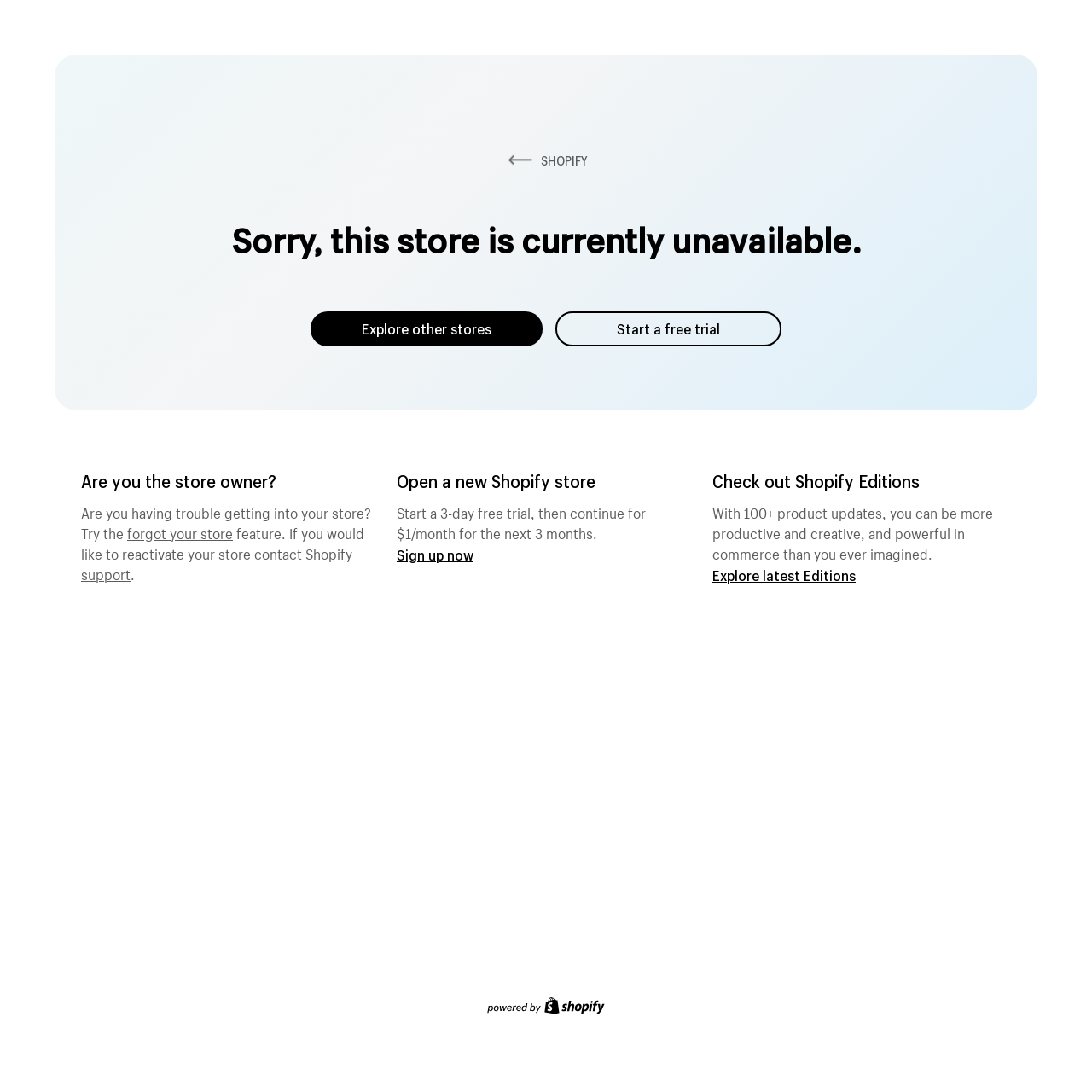Offer a thorough description of the webpage.

The webpage appears to be a Shopify ecommerce platform page. At the top, there is a prominent link to "SHOPIFY" accompanied by an image, likely the company's logo. Below this, a heading announces that the store is currently unavailable. 

To the right of the heading, there are two links: "Explore other stores" and "Start a free trial". 

Further down, a section targets the store owner, asking if they are having trouble accessing their store. This section provides a link to reset the store password and contact Shopify support. 

Adjacent to this section, an invitation to open a new Shopify store is presented, highlighting a 3-day free trial and a discounted monthly rate for the next three months. A "Sign up now" link is provided. 

On the right side of the page, a section promotes Shopify Editions, a collection of product updates that can enhance productivity, creativity, and commerce. A link to "Explore latest Editions" is offered. 

At the bottom of the page, there is a content information section containing an image, likely a footer element.